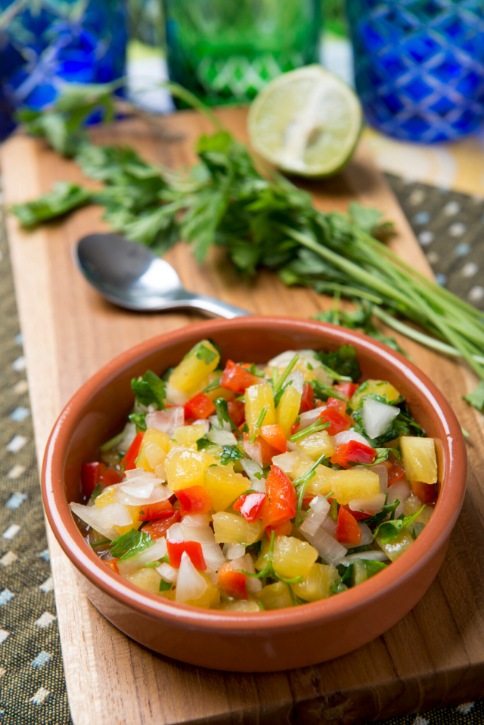What is the color of the wooden cutting board?
Using the image, give a concise answer in the form of a single word or short phrase.

Warm